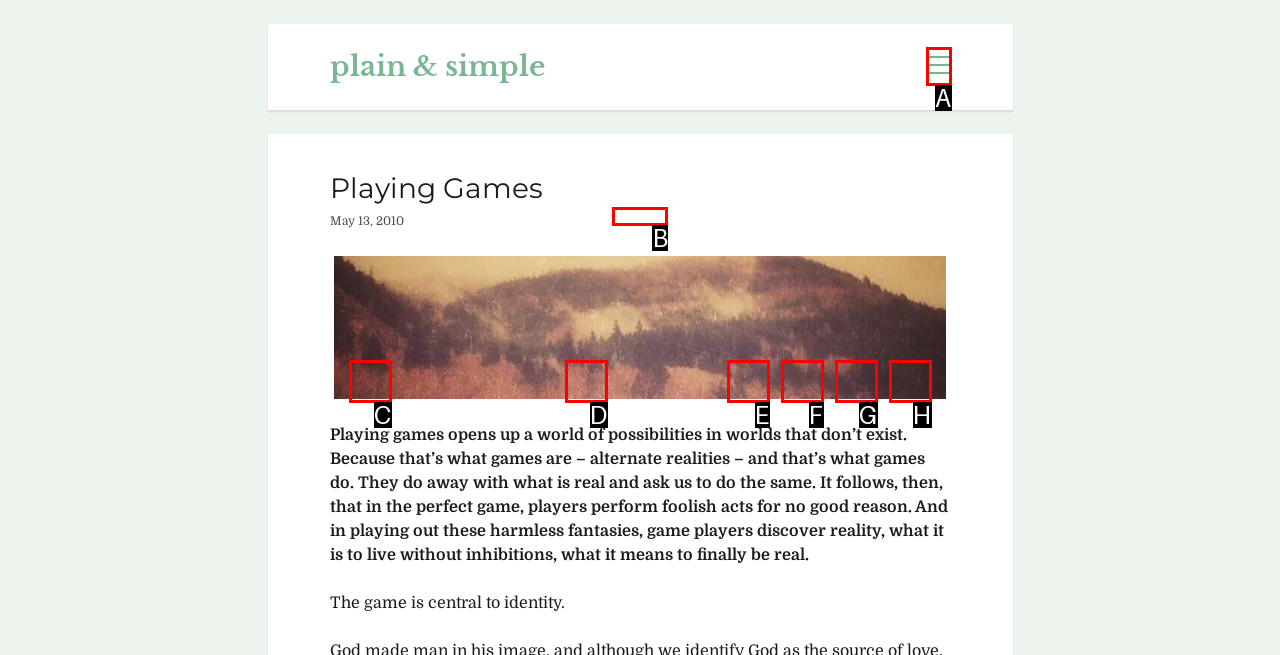Select the appropriate HTML element to click for the following task: open menu
Answer with the letter of the selected option from the given choices directly.

A